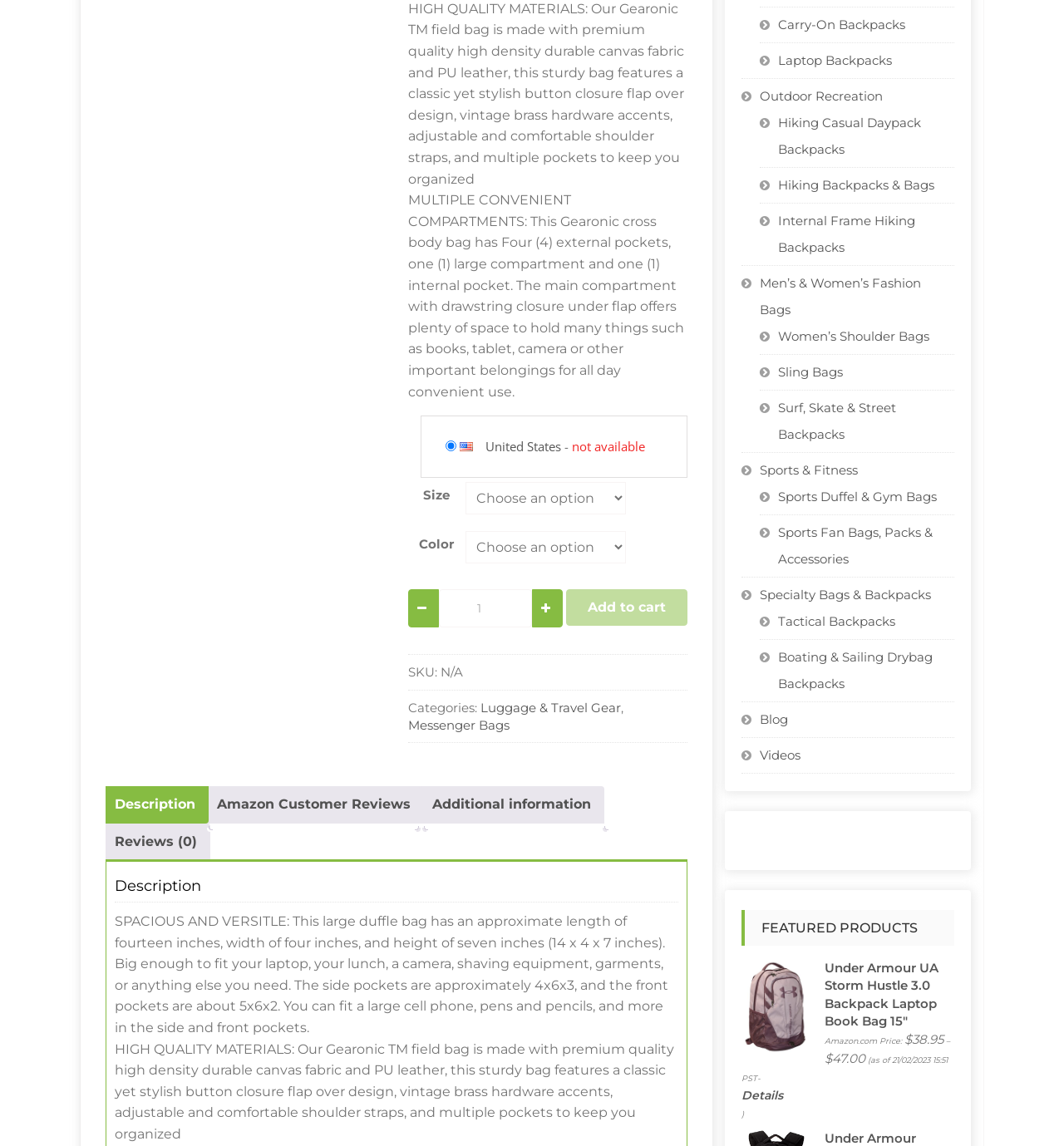What is the price of the Under Armour UA Storm Hustle 3.0 Backpack Laptop Book Bag 15" on Amazon?
Answer the question with a single word or phrase derived from the image.

$38.95